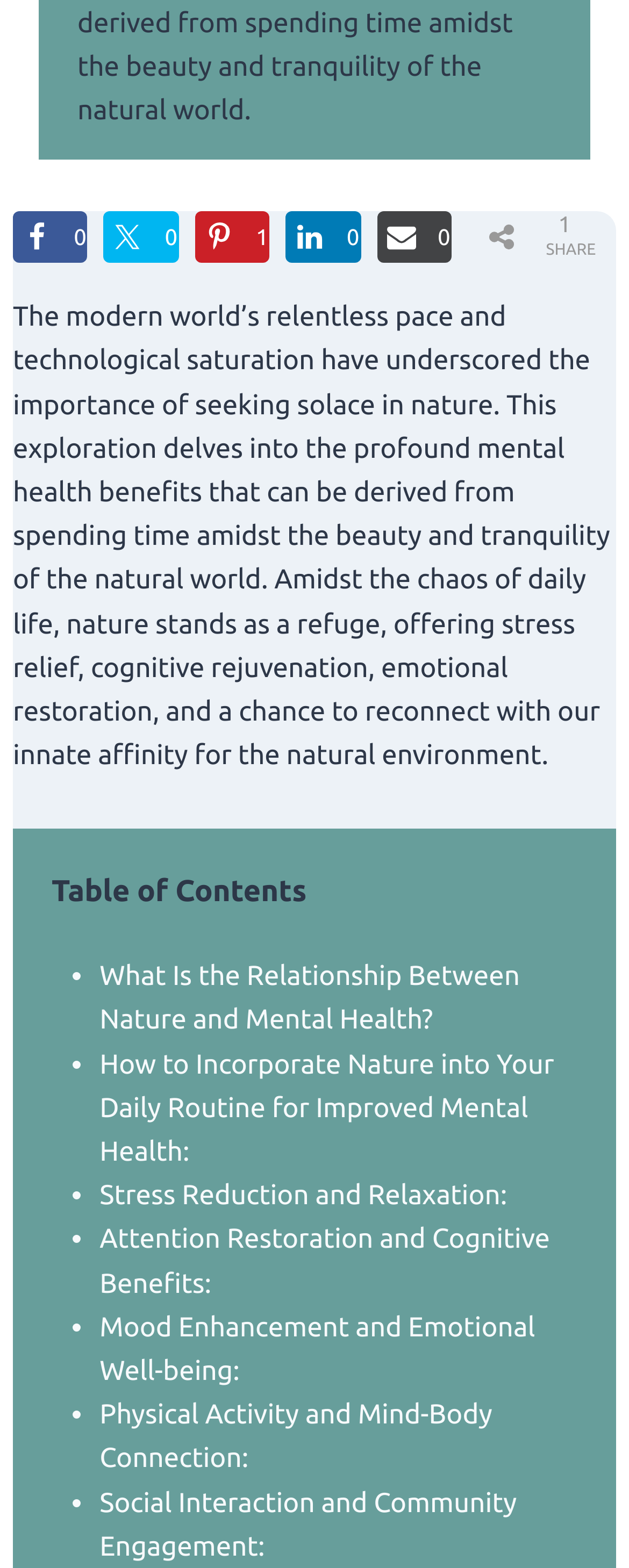Locate the bounding box coordinates of the clickable area to execute the instruction: "Learn how to incorporate nature into daily routine for improved mental health". Provide the coordinates as four float numbers between 0 and 1, represented as [left, top, right, bottom].

[0.158, 0.669, 0.881, 0.744]